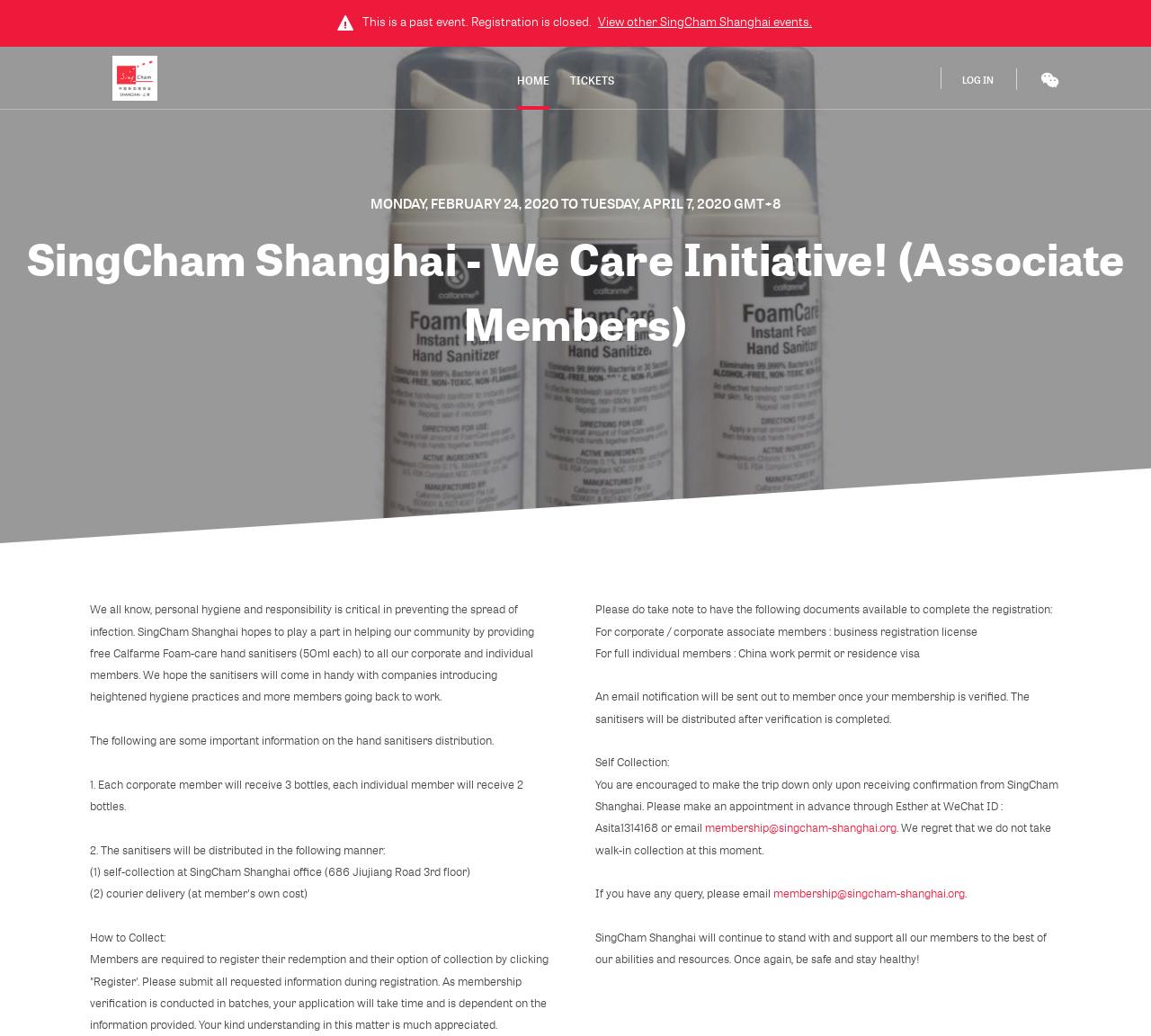How can members make an appointment for self-collection?
Using the image, provide a concise answer in one word or a short phrase.

Through Esther at WeChat ID or email